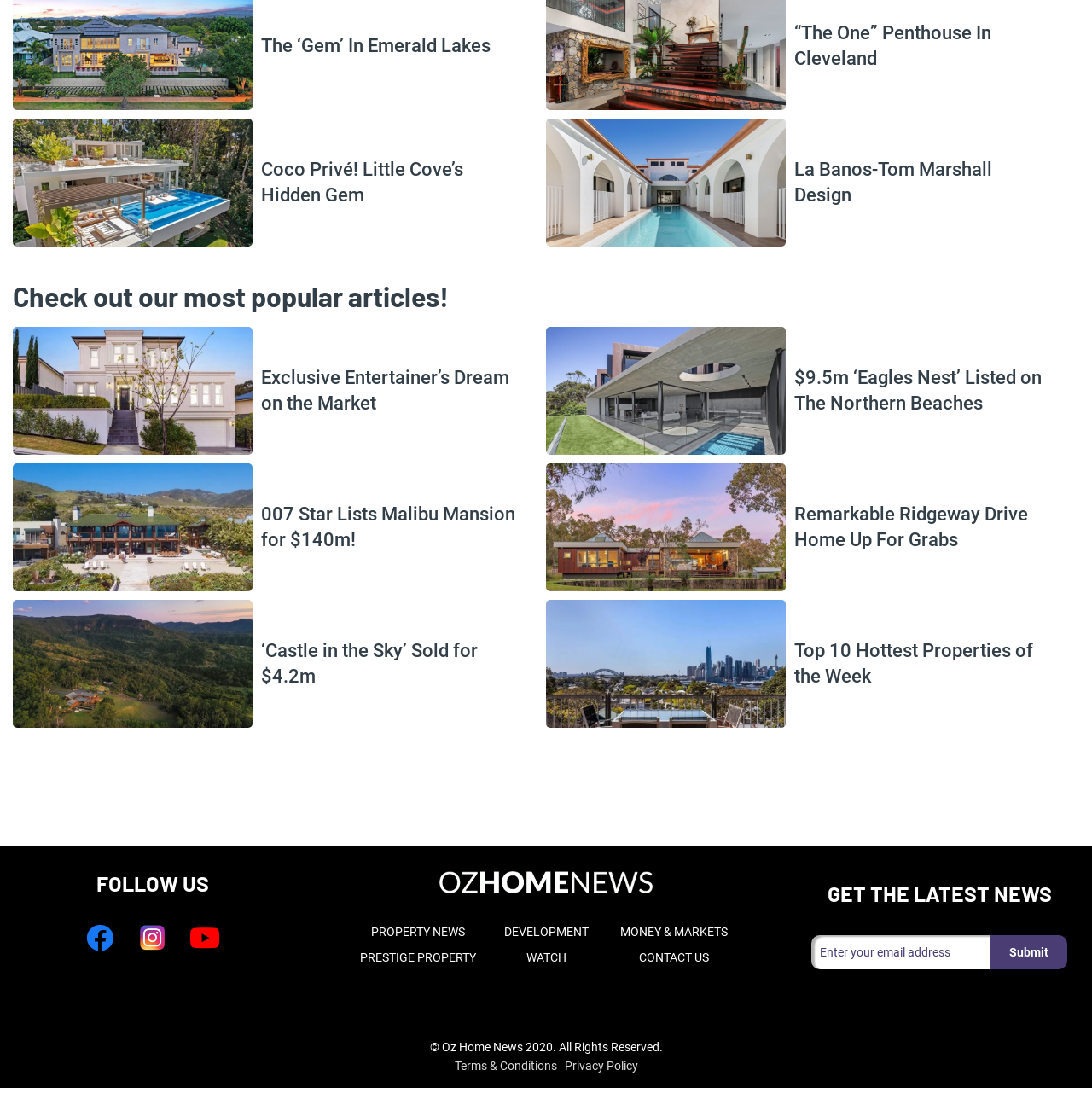Predict the bounding box for the UI component with the following description: "Terms & Conditions".

[0.416, 0.964, 0.51, 0.976]